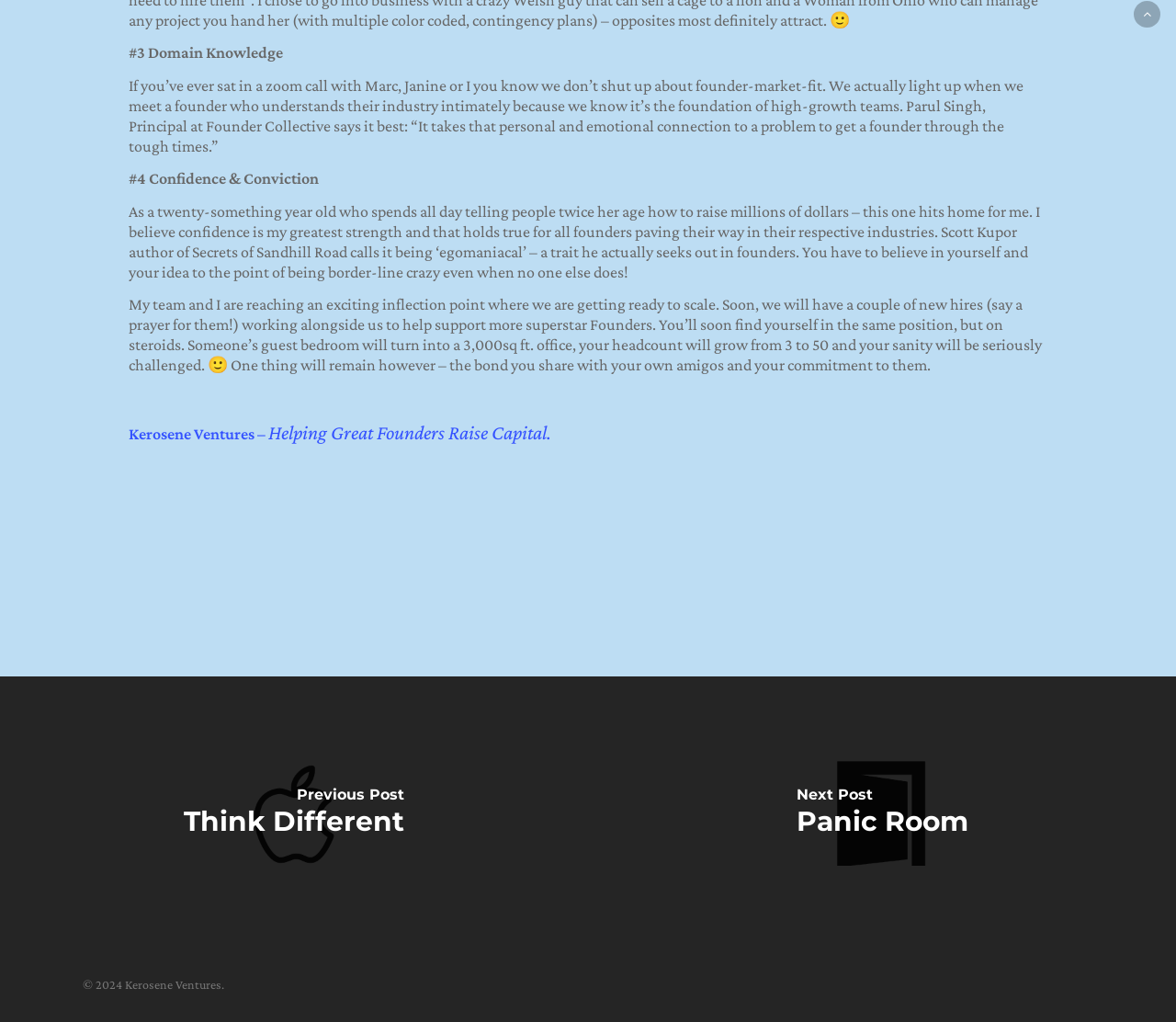Identify the bounding box for the UI element that is described as follows: "parent_node: Next Post".

[0.5, 0.661, 1.0, 0.931]